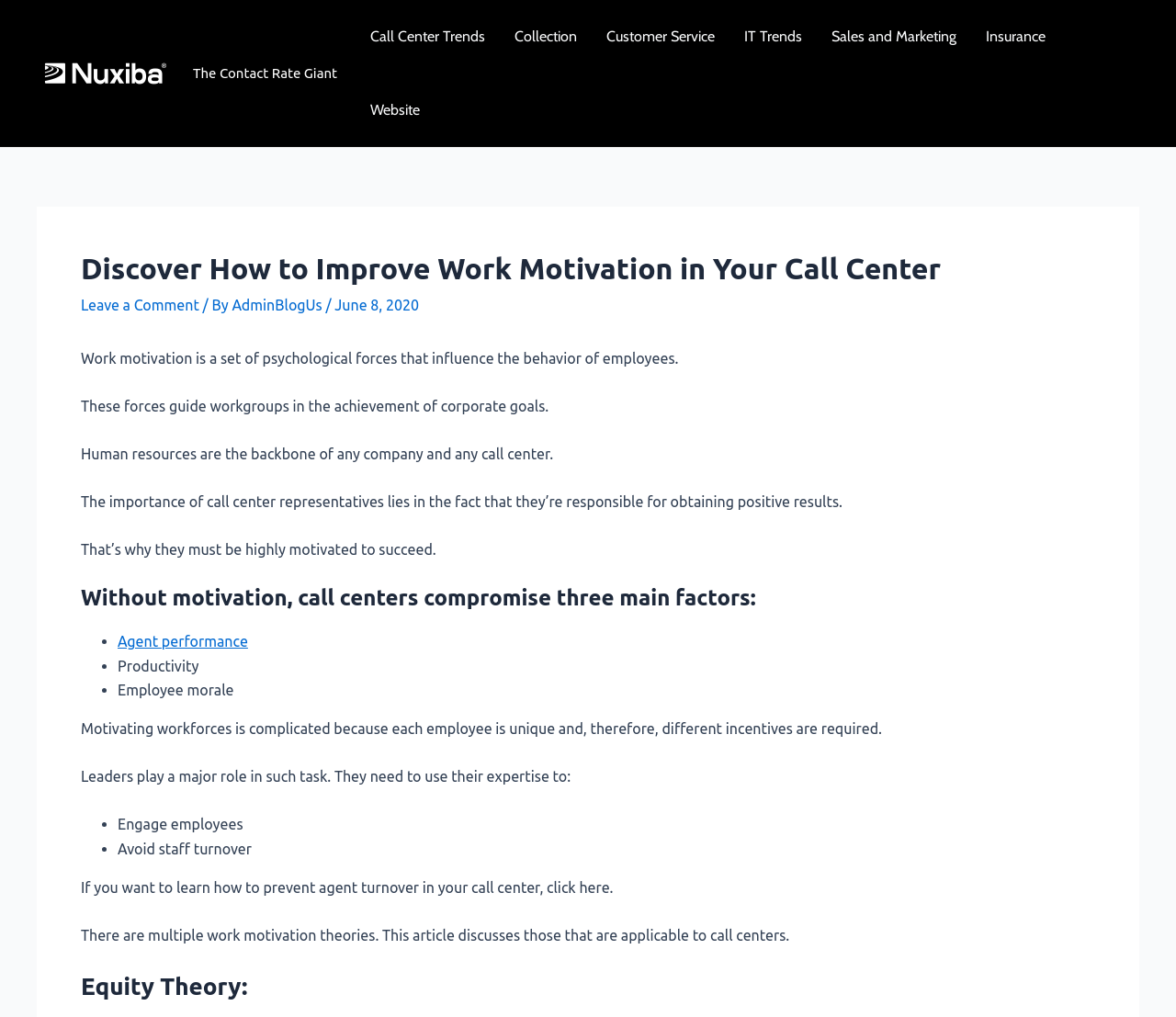How many categories are listed in the site navigation?
Please utilize the information in the image to give a detailed response to the question.

The site navigation is located at the top of the webpage, and it lists 7 categories: Call Center Trends, Collection, Customer Service, IT Trends, Sales and Marketing, Insurance, and Website.